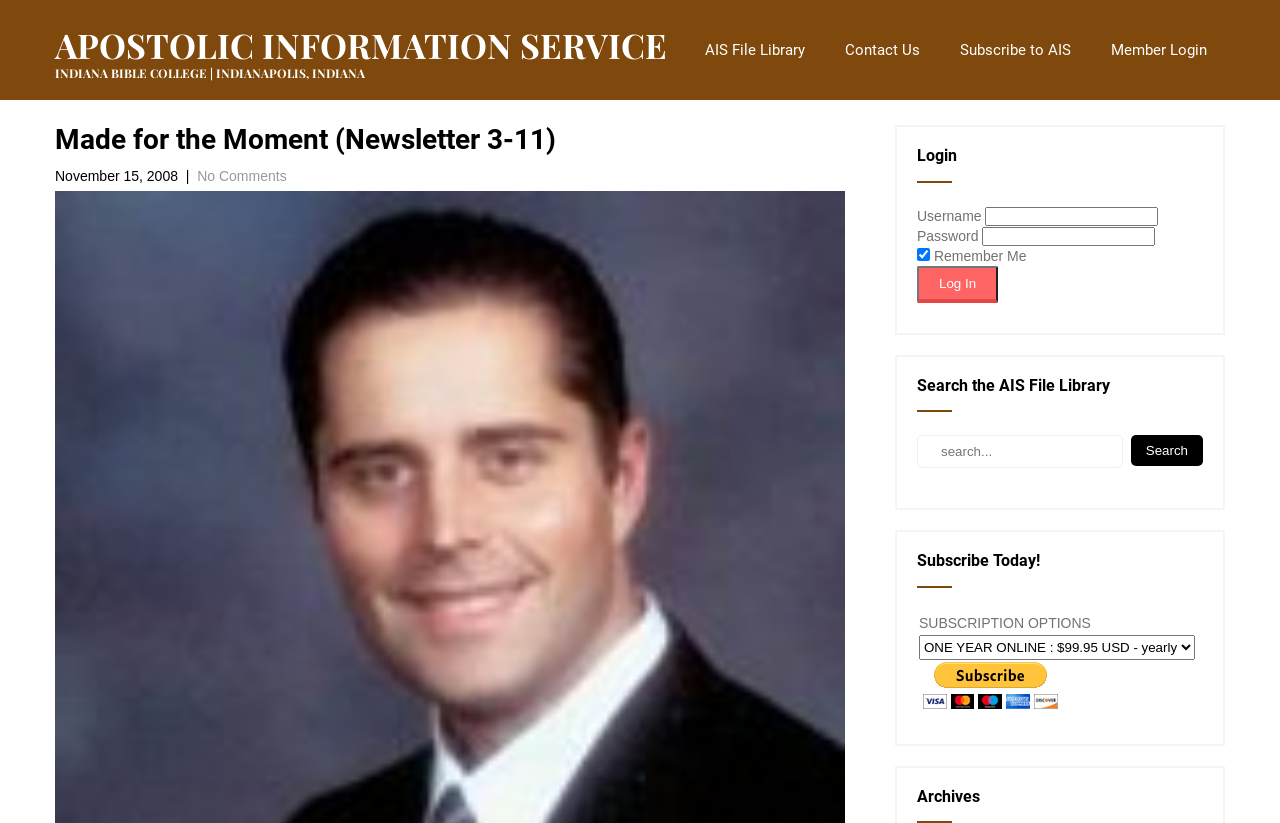Please identify the bounding box coordinates of the element on the webpage that should be clicked to follow this instruction: "Click the 'PayPal - The safer, easier way to pay online!' button". The bounding box coordinates should be given as four float numbers between 0 and 1, formatted as [left, top, right, bottom].

[0.716, 0.804, 0.831, 0.861]